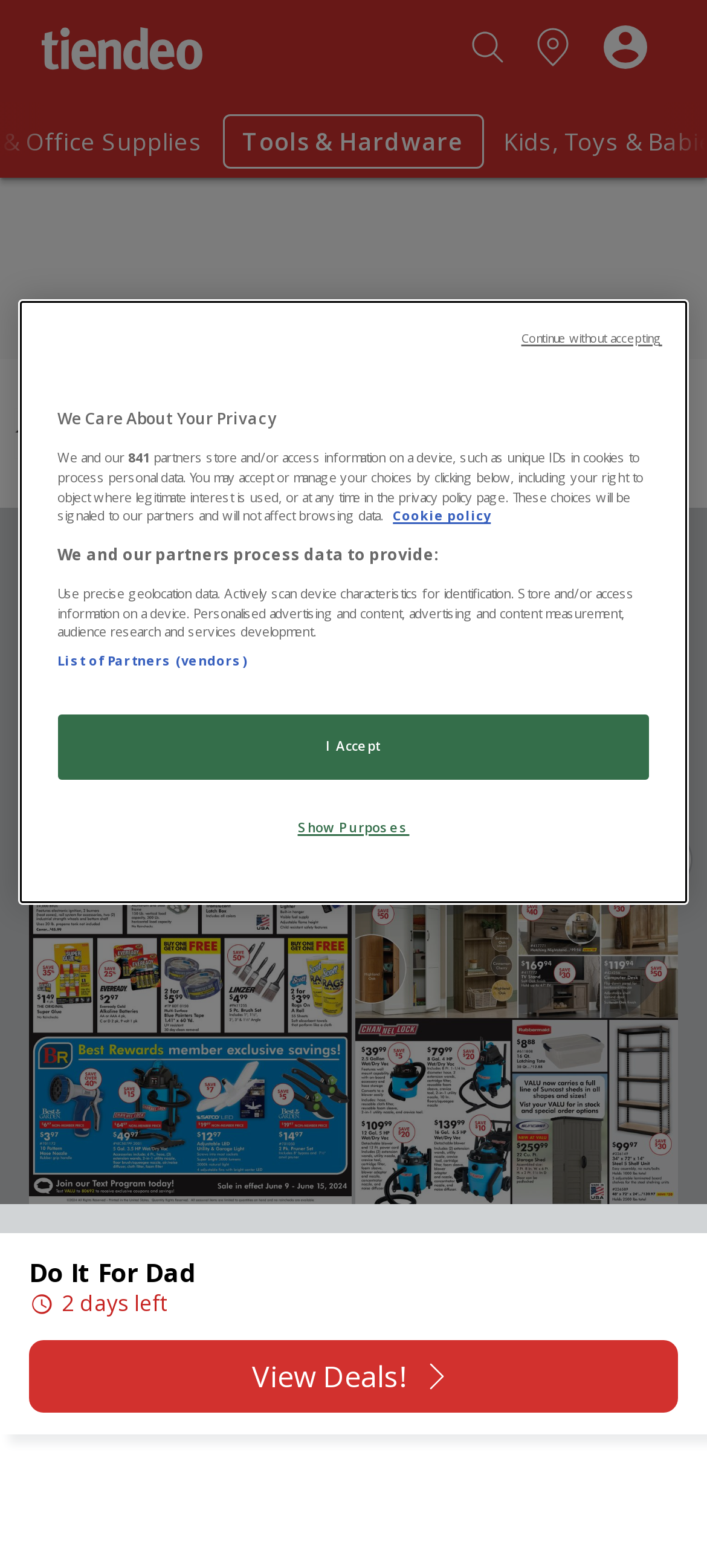Locate the coordinates of the bounding box for the clickable region that fulfills this instruction: "Change location".

[0.736, 0.015, 0.828, 0.05]